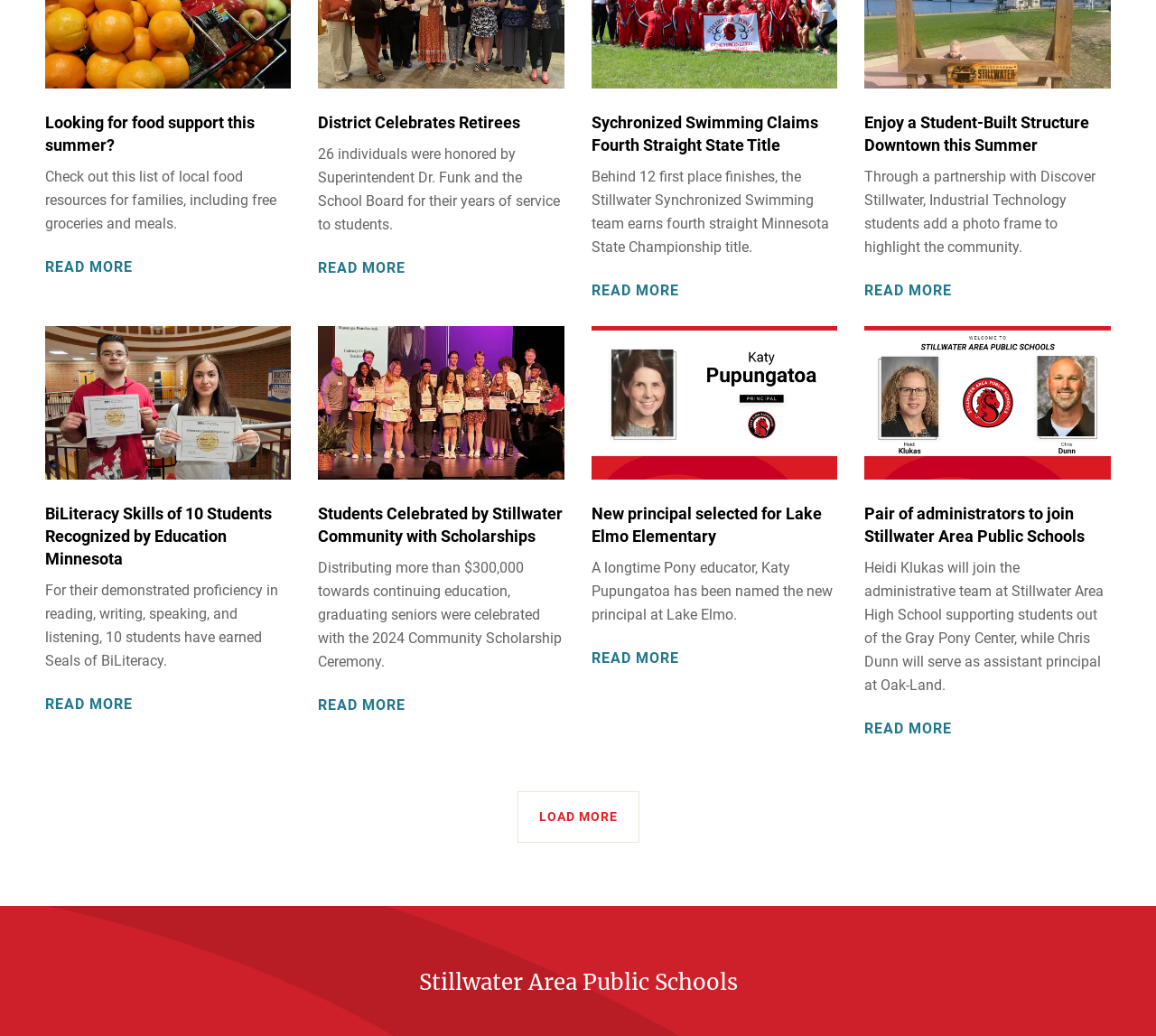Specify the bounding box coordinates of the element's region that should be clicked to achieve the following instruction: "Learn about district celebrates retirees". The bounding box coordinates consist of four float numbers between 0 and 1, in the format [left, top, right, bottom].

[0.275, 0.25, 0.351, 0.267]